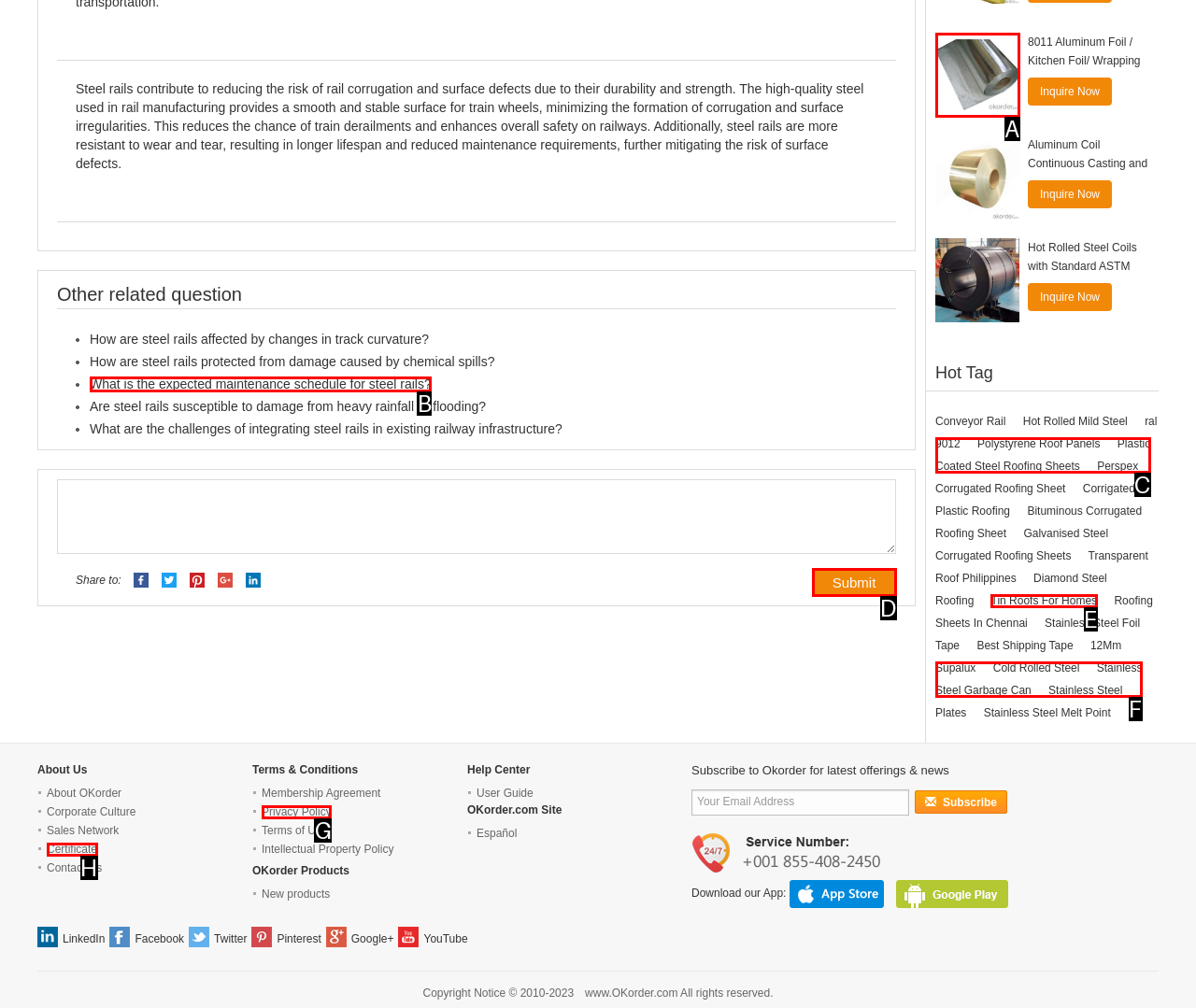Find the HTML element that suits the description: Plastic Coated Steel Roofing Sheets
Indicate your answer with the letter of the matching option from the choices provided.

C